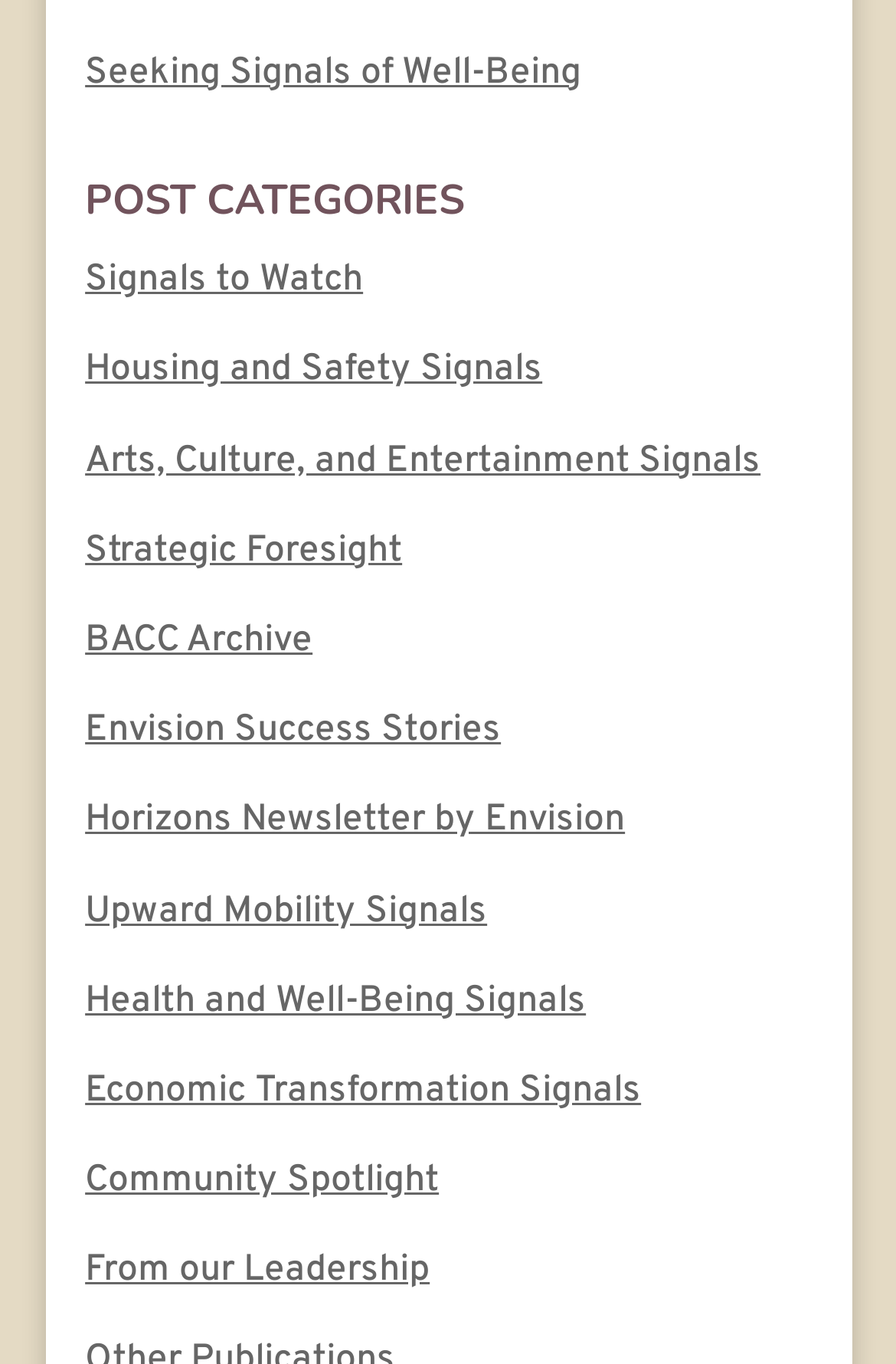What is the first category listed?
Please use the visual content to give a single word or phrase answer.

POST CATEGORIES